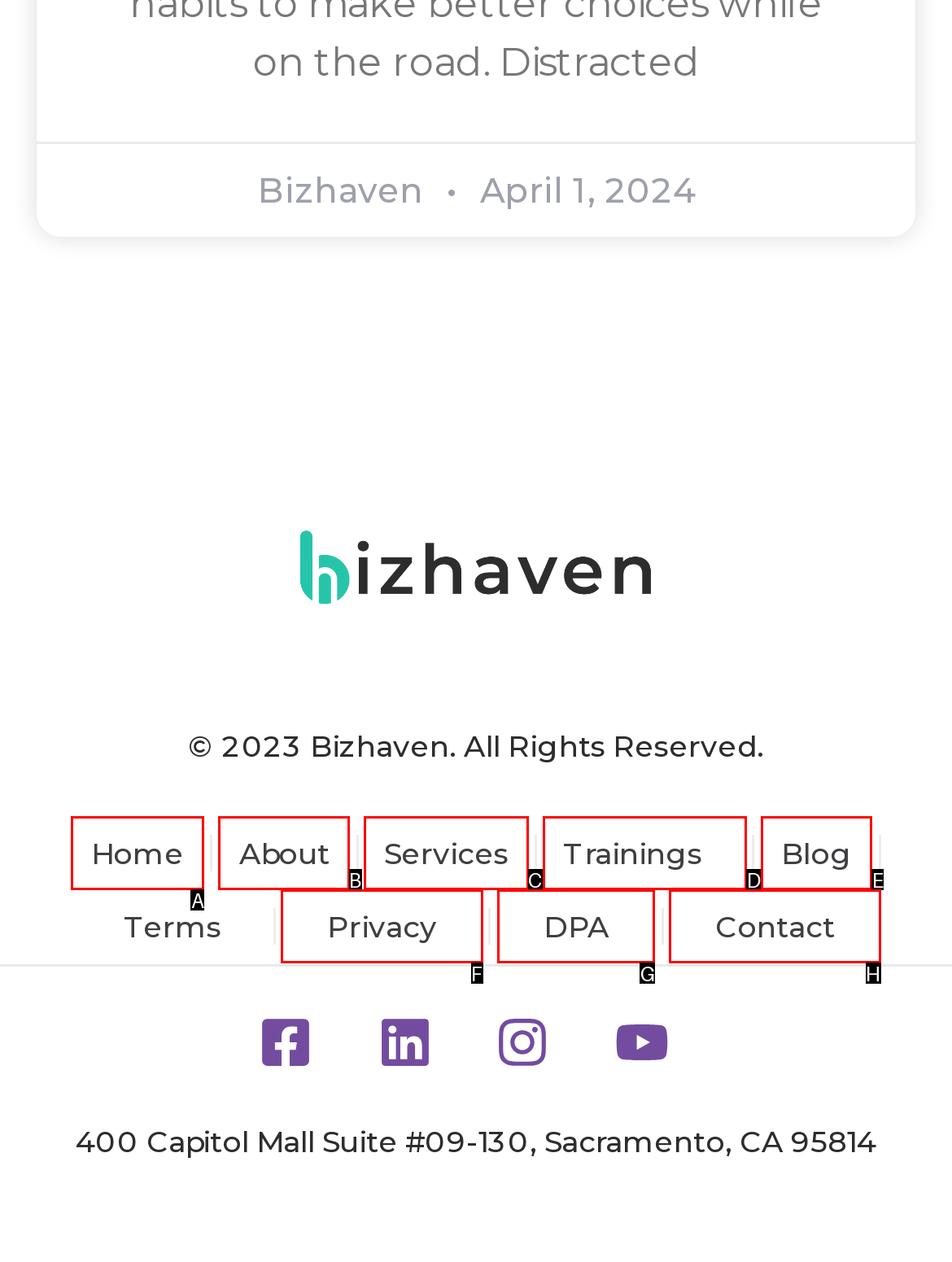Select the HTML element that matches the description: Home
Respond with the letter of the correct choice from the given options directly.

A